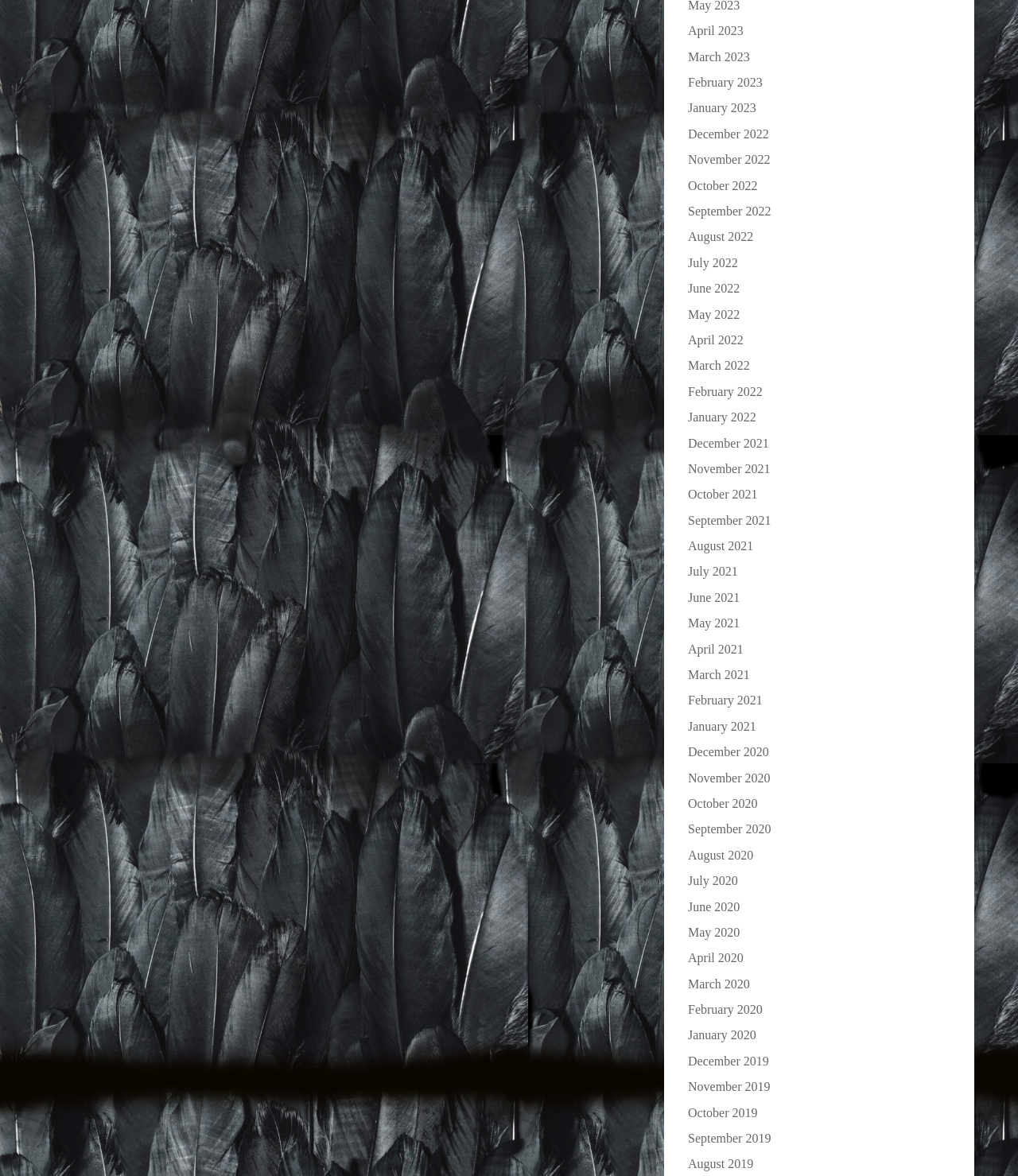Locate the bounding box coordinates of the clickable area to execute the instruction: "View December 2019". Provide the coordinates as four float numbers between 0 and 1, represented as [left, top, right, bottom].

[0.676, 0.896, 0.755, 0.908]